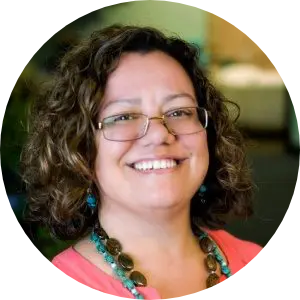Elaborate on the image with a comprehensive description.

The image features Toni Bennalley, a dedicated licensed acupuncturist based in Avondale, AZ. With a warm smile and curly hair, she embodies a welcoming presence that resonates with her holistic approach to health. Toni has been involved in the healthcare field since 1991 and has extensive experience as a Senior Certified Pharmacy Technician before transitioning to acupuncture. A graduate of the Phoenix Institute of Herbal Medicine and Acupuncture, she is passionate about utilizing Traditional Chinese Medicine techniques, including Gua Sha, to promote healing and balance in her clients. Her expertise lies in addressing chronic pain, stress, and overall wellness, highlighting her commitment to helping others achieve optimal health.